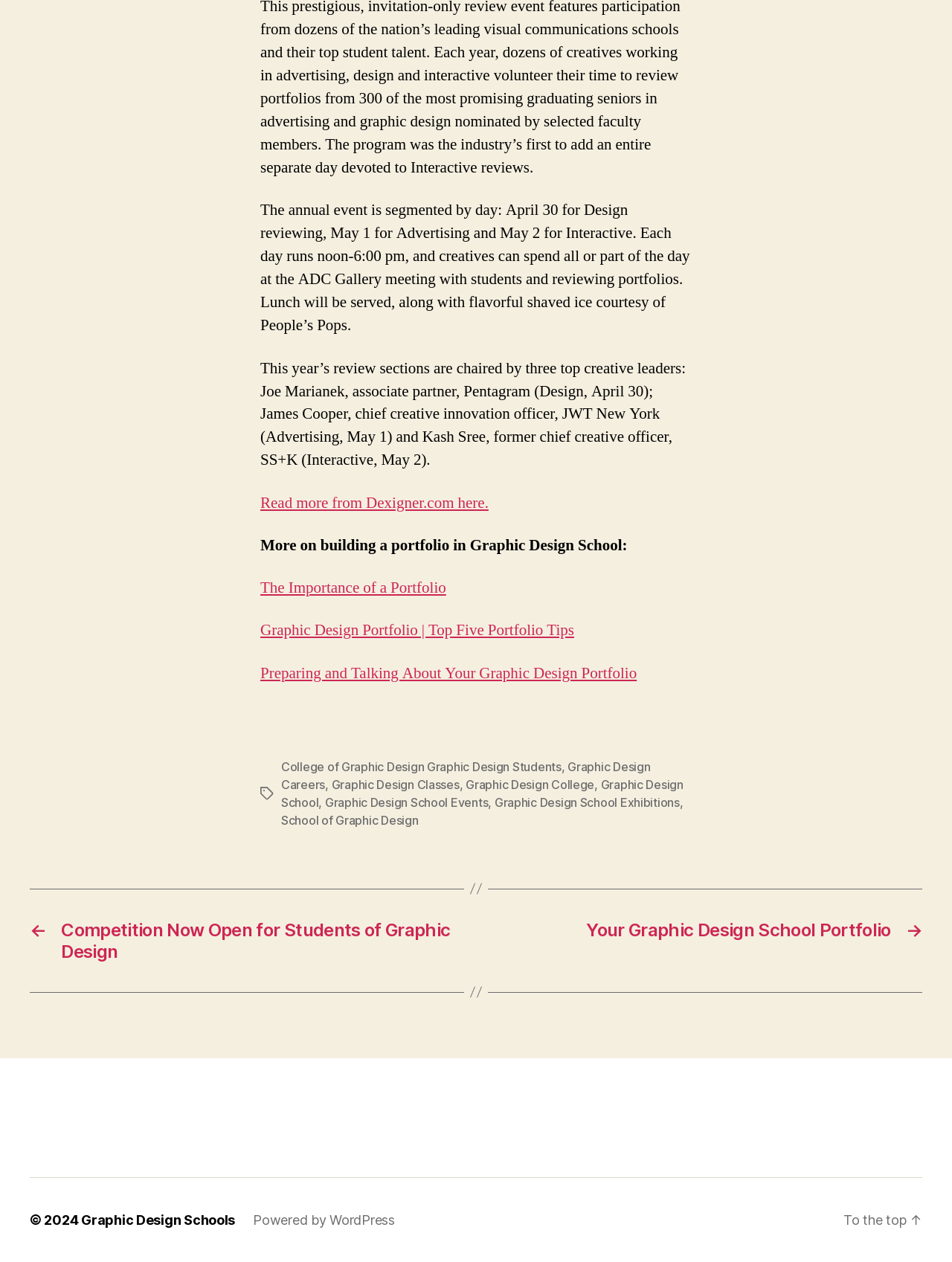Please identify the bounding box coordinates of the element that needs to be clicked to execute the following command: "View posts". Provide the bounding box using four float numbers between 0 and 1, formatted as [left, top, right, bottom].

[0.031, 0.704, 0.969, 0.787]